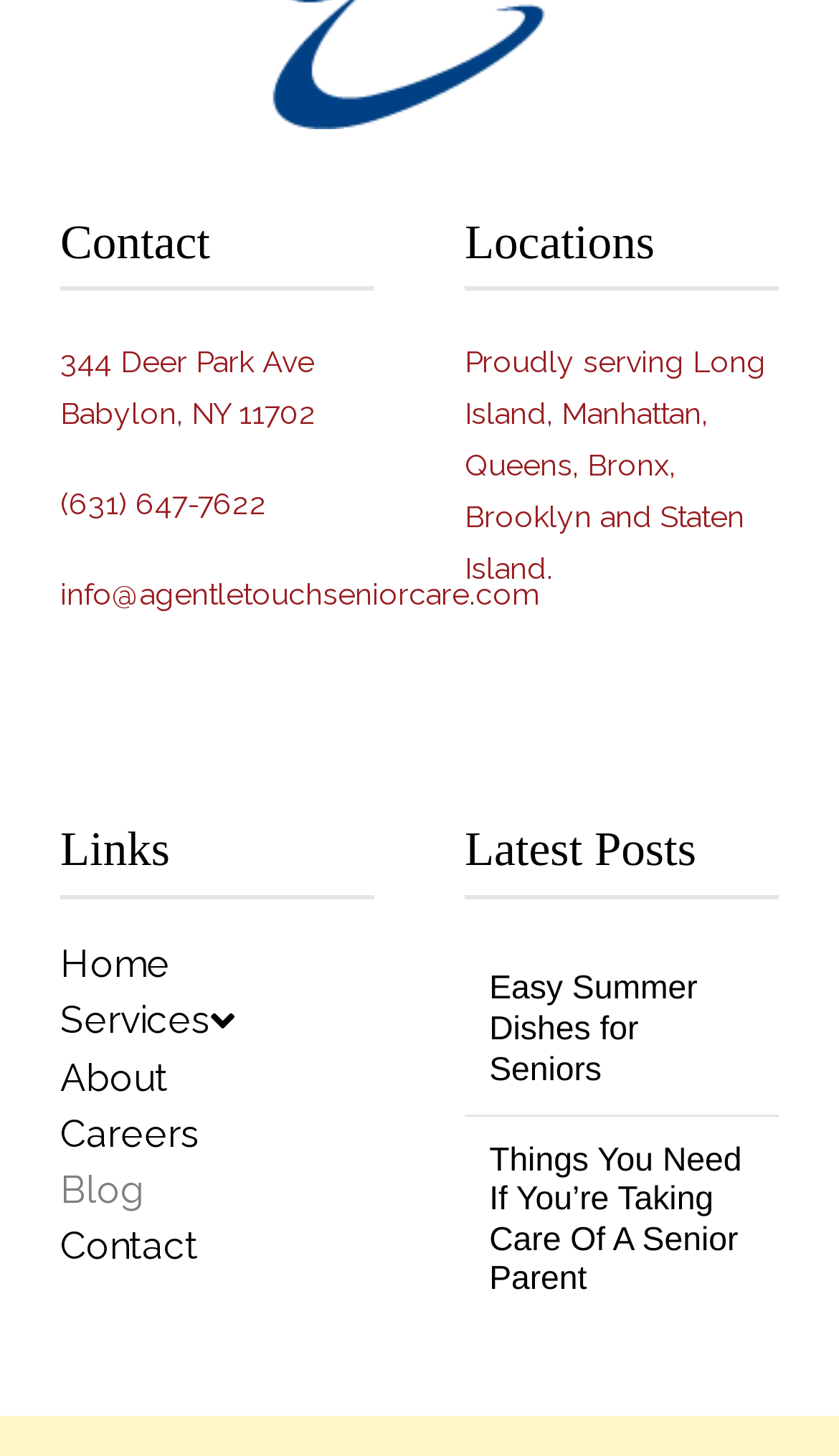Give a one-word or phrase response to the following question: How many links are under the 'Links' heading?

6